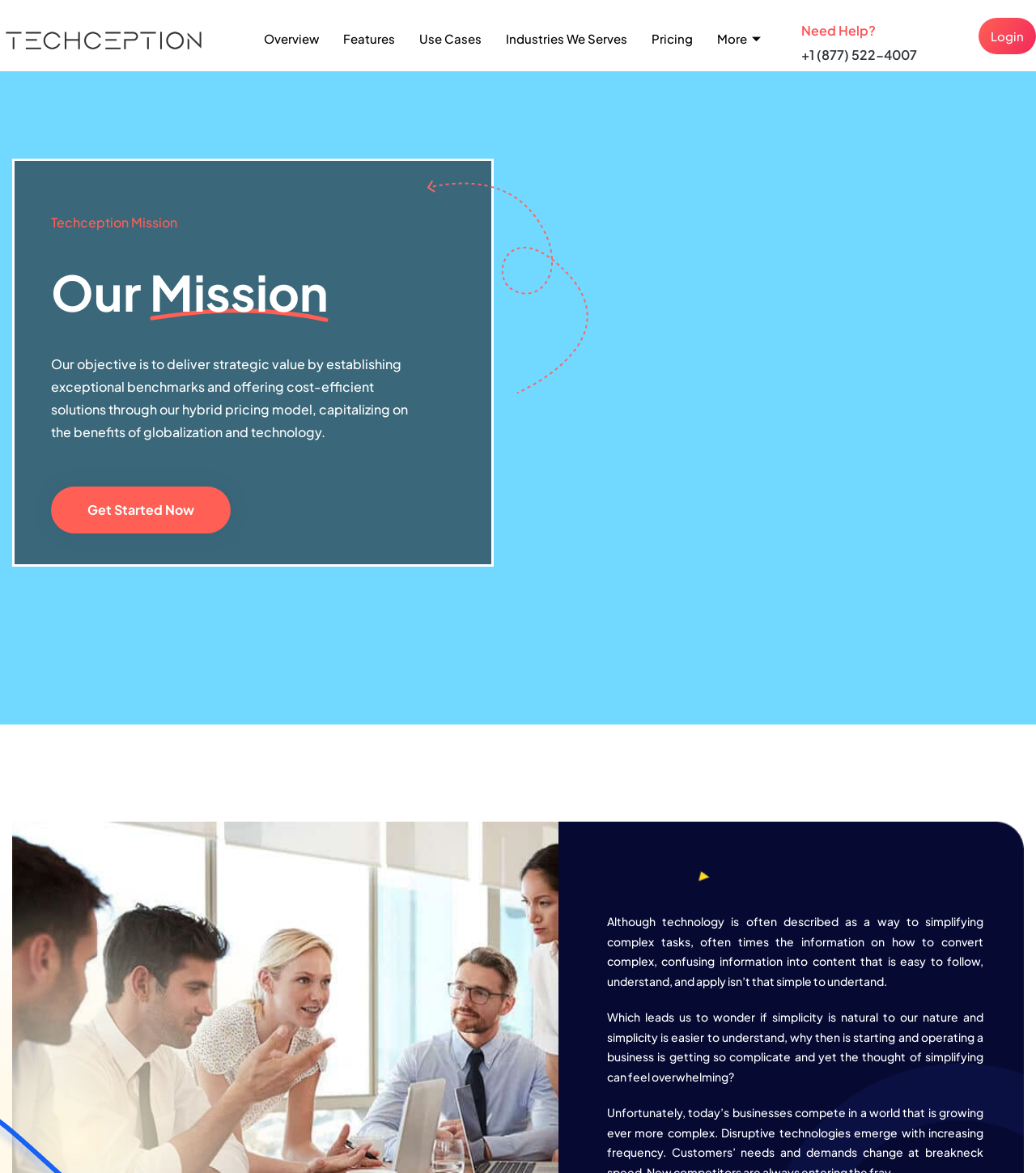What is the purpose of the company's hybrid pricing model?
Based on the screenshot, provide your answer in one word or phrase.

Offer cost-efficient solutions